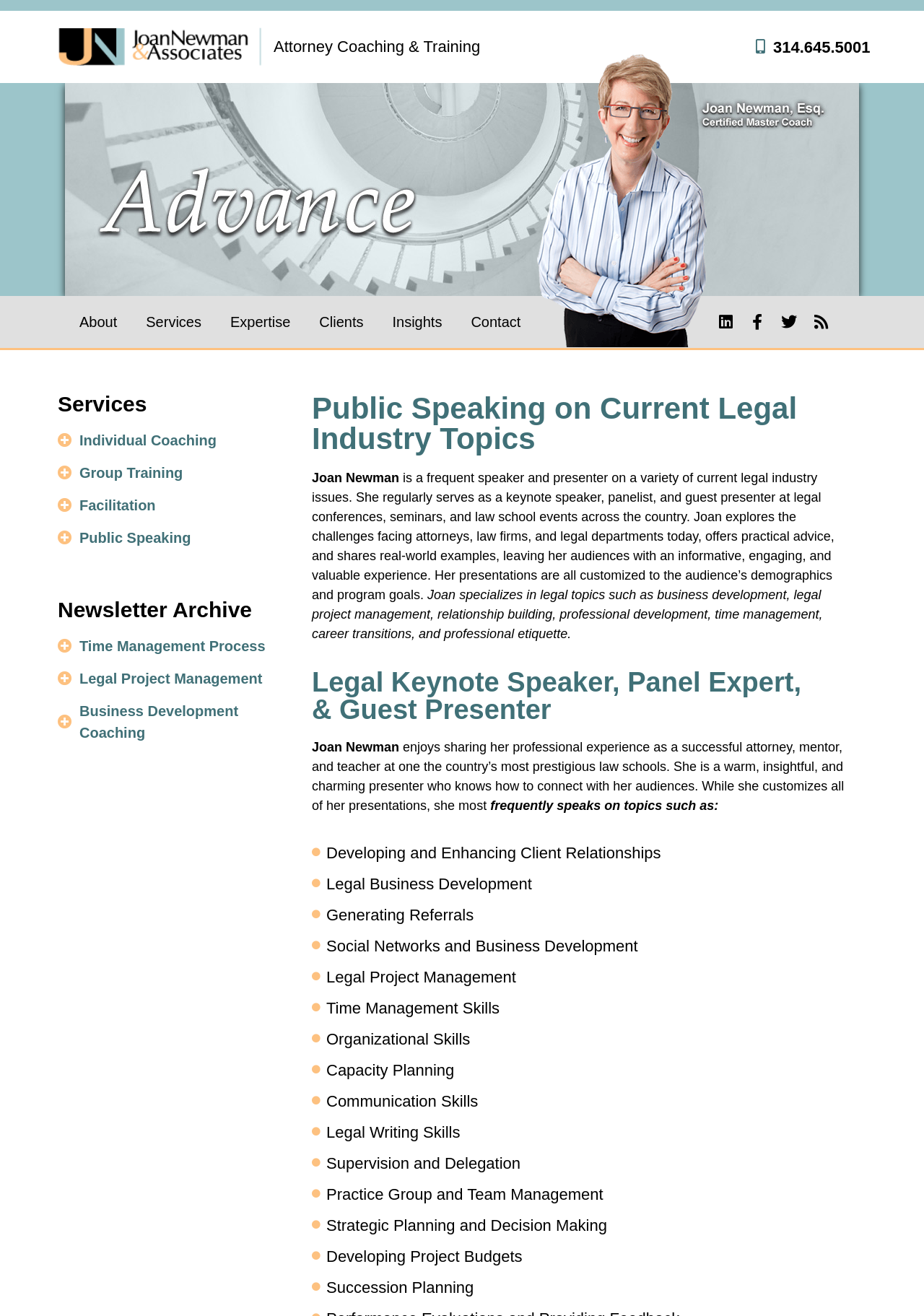What is Joan Newman's approach to public speaking?
Look at the image and respond to the question as thoroughly as possible.

The webpage describes Joan Newman's public speaking style as informative, engaging, and valuable, suggesting that she aims to educate, entertain, and provide practical insights to her audiences.